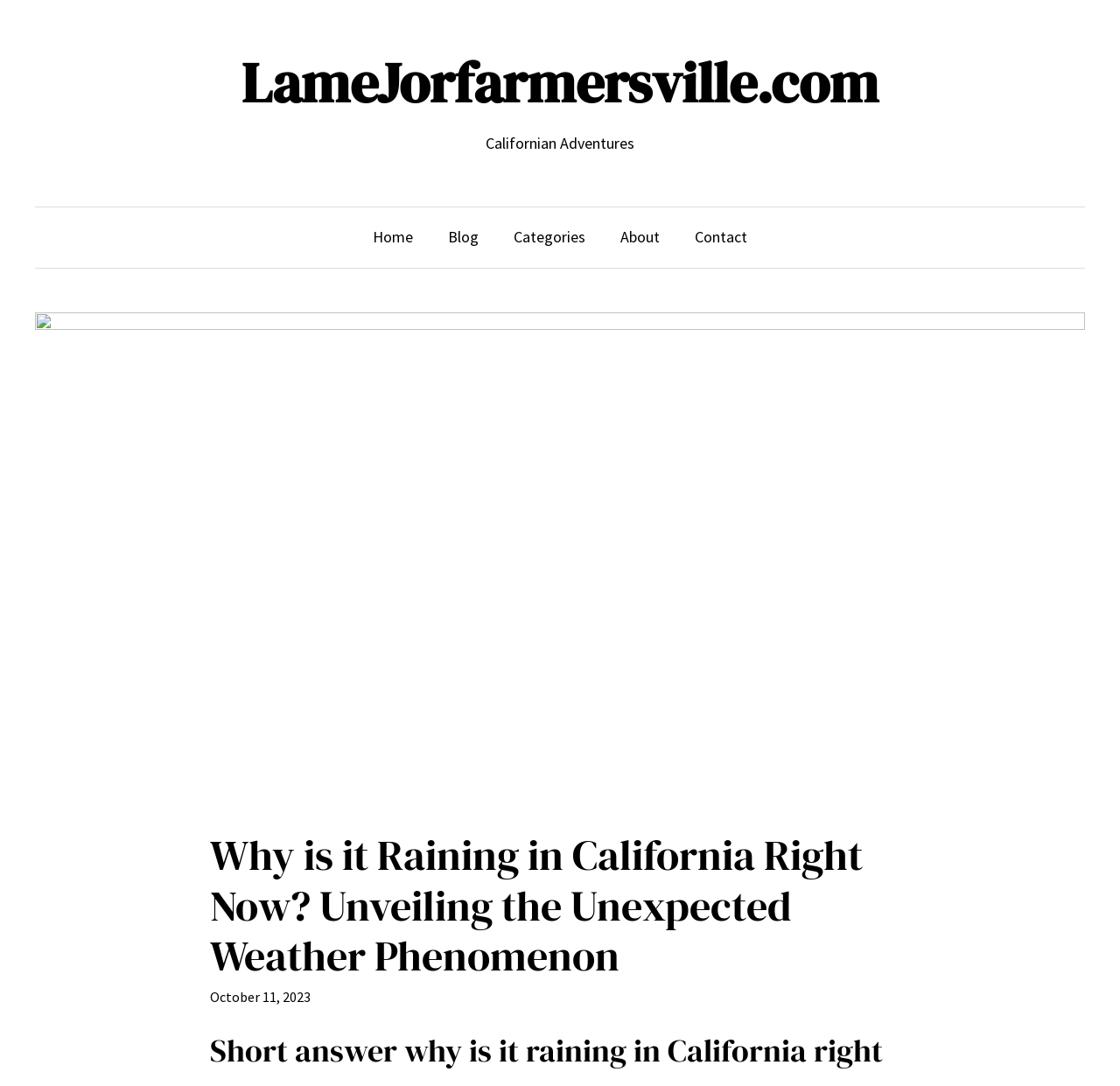Give an in-depth explanation of the webpage layout and content.

The webpage is about an article discussing an unexpected weather phenomenon in California, specifically rain. At the top left of the page, there is a heading with the website's name, "LameJorfarmersville.com", which is also a clickable link. Below this, there is a static text "Californian Adventures" positioned roughly in the middle of the top section.

To the left of the page, there is a menu section with five links: "Home", "Blog", "Categories", "About", and "Contact", listed vertically. Above this menu, there is a large figure or image that spans almost the entire width of the page.

The main content of the article is headed by a title "Why is it Raining in California Right Now? Unveiling the Unexpected Weather Phenomenon", which is positioned roughly in the middle of the page. Below the title, there is a timestamp indicating the article was published on October 11, 2023.